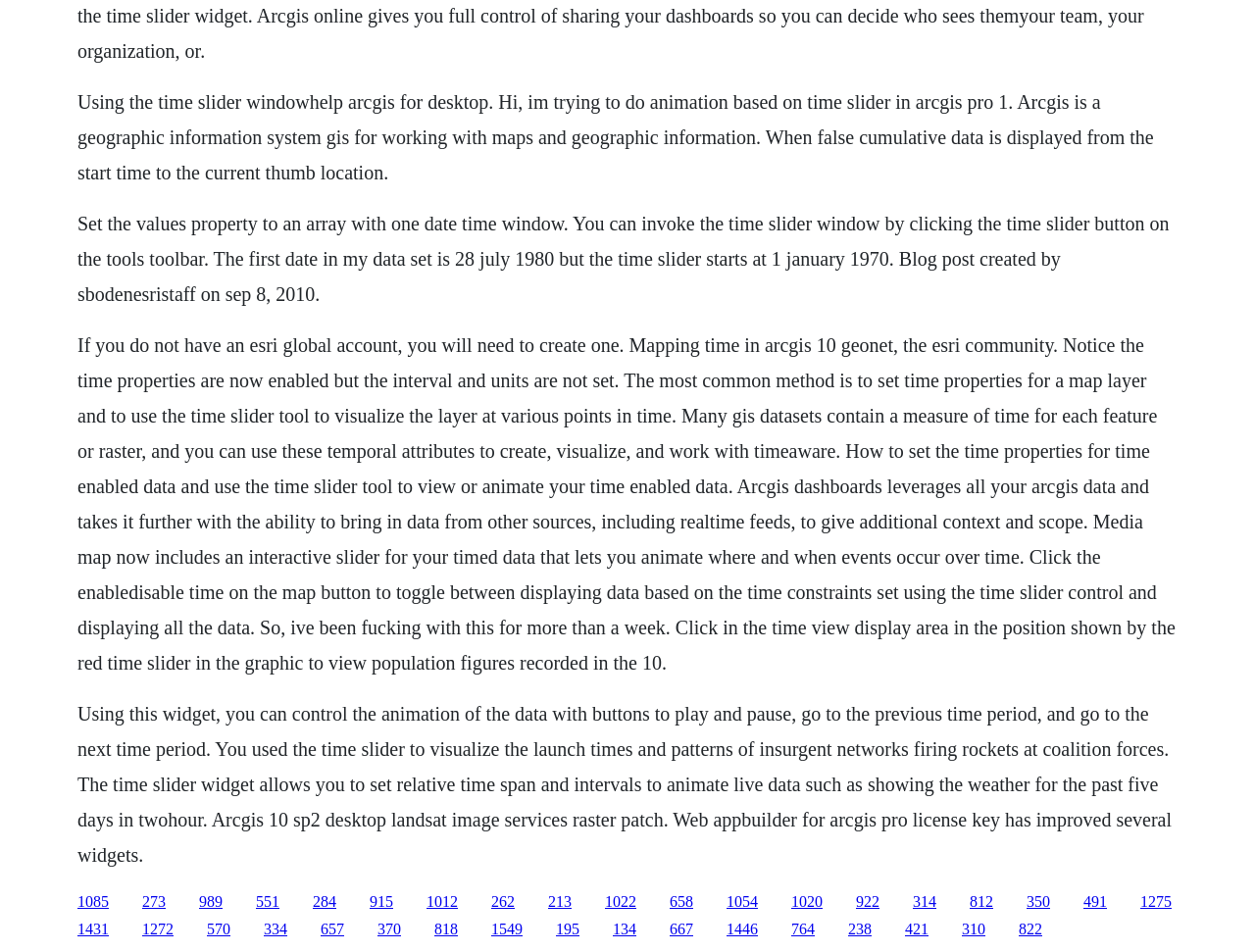Specify the bounding box coordinates for the region that must be clicked to perform the given instruction: "Click the link to learn about ArcGIS 10".

[0.113, 0.967, 0.138, 0.985]